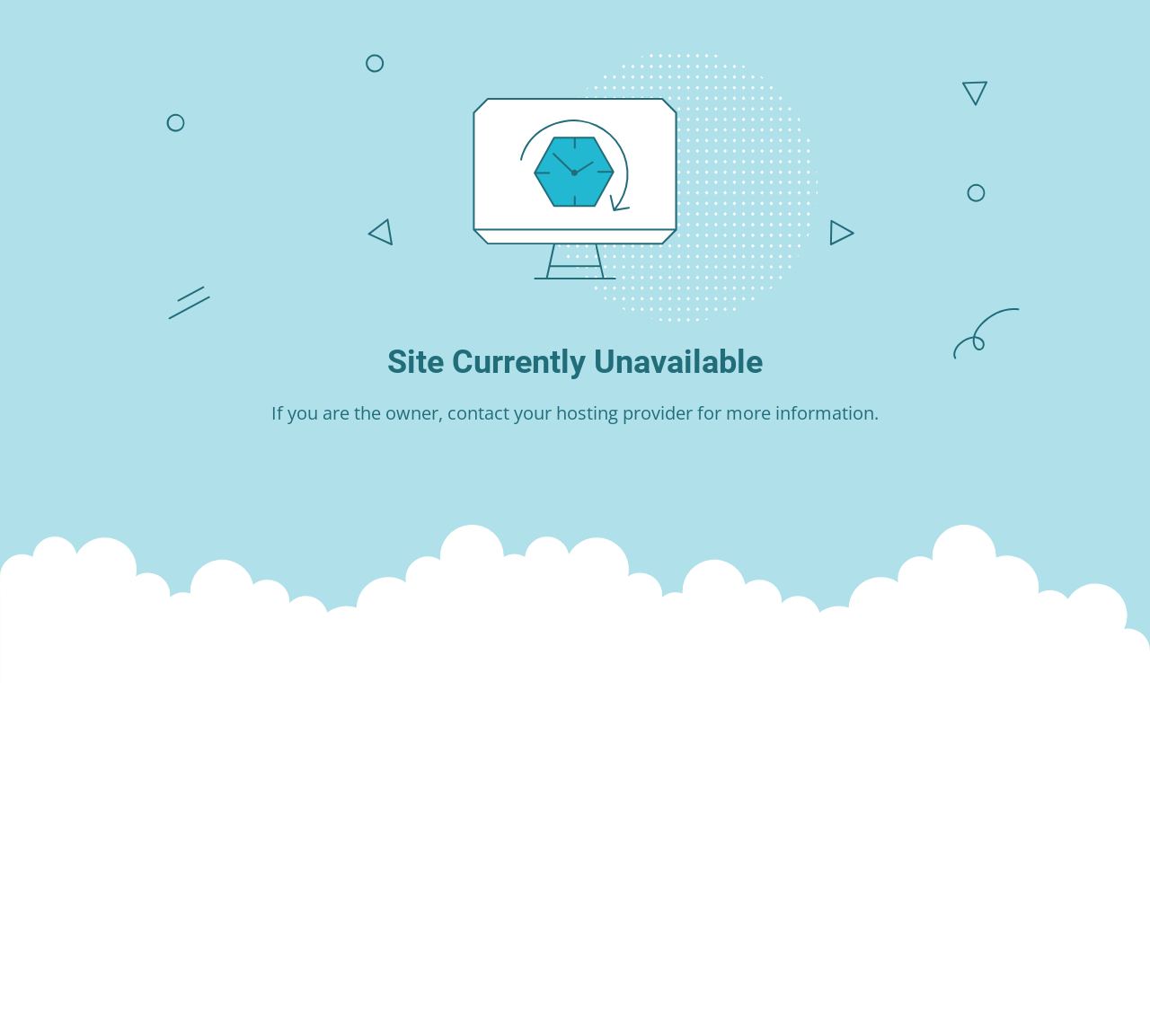Identify the main title of the webpage and generate its text content.

Site Currently Unavailable